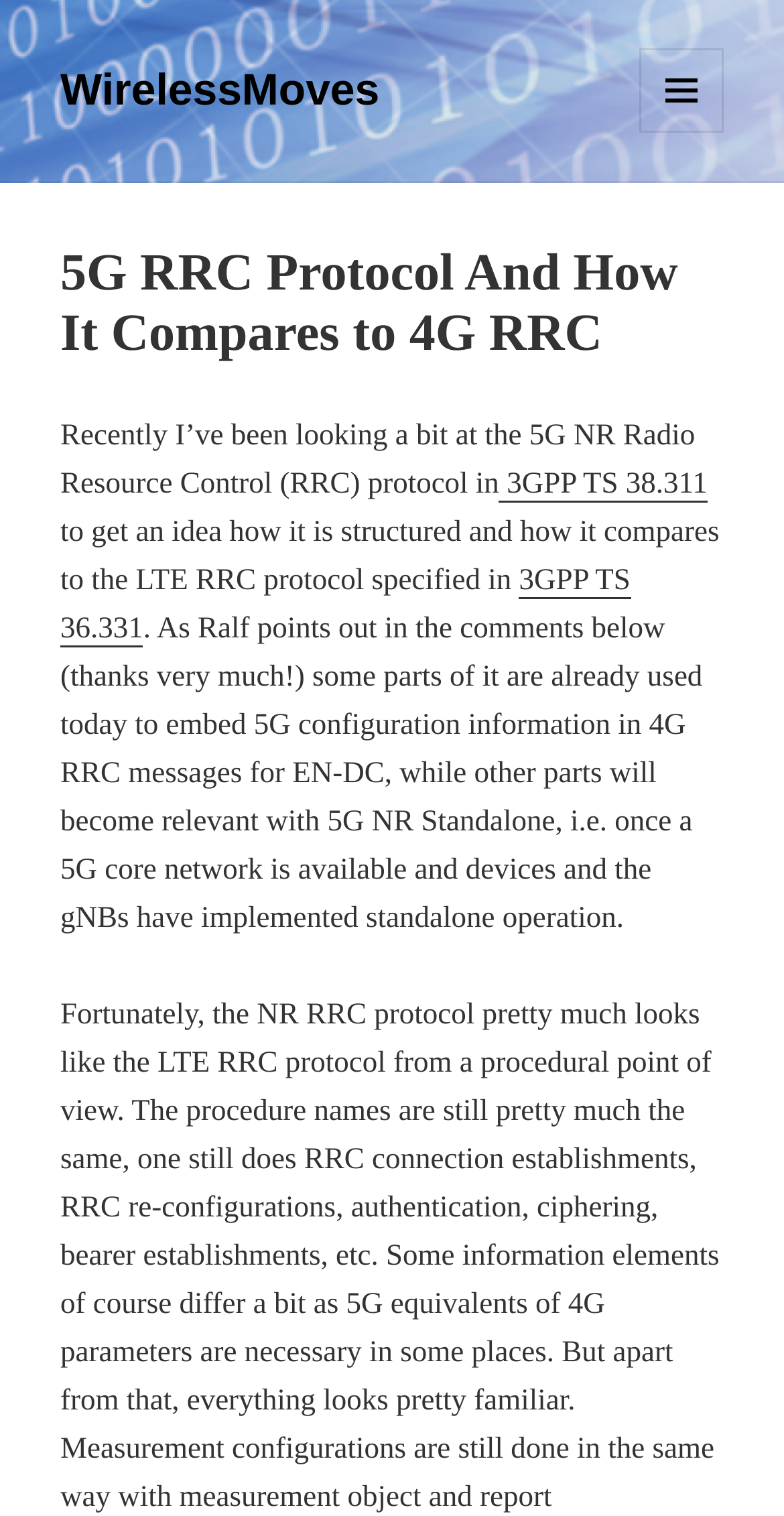What is the author of the article discussing? Analyze the screenshot and reply with just one word or a short phrase.

5G NR Radio Resource Control protocol